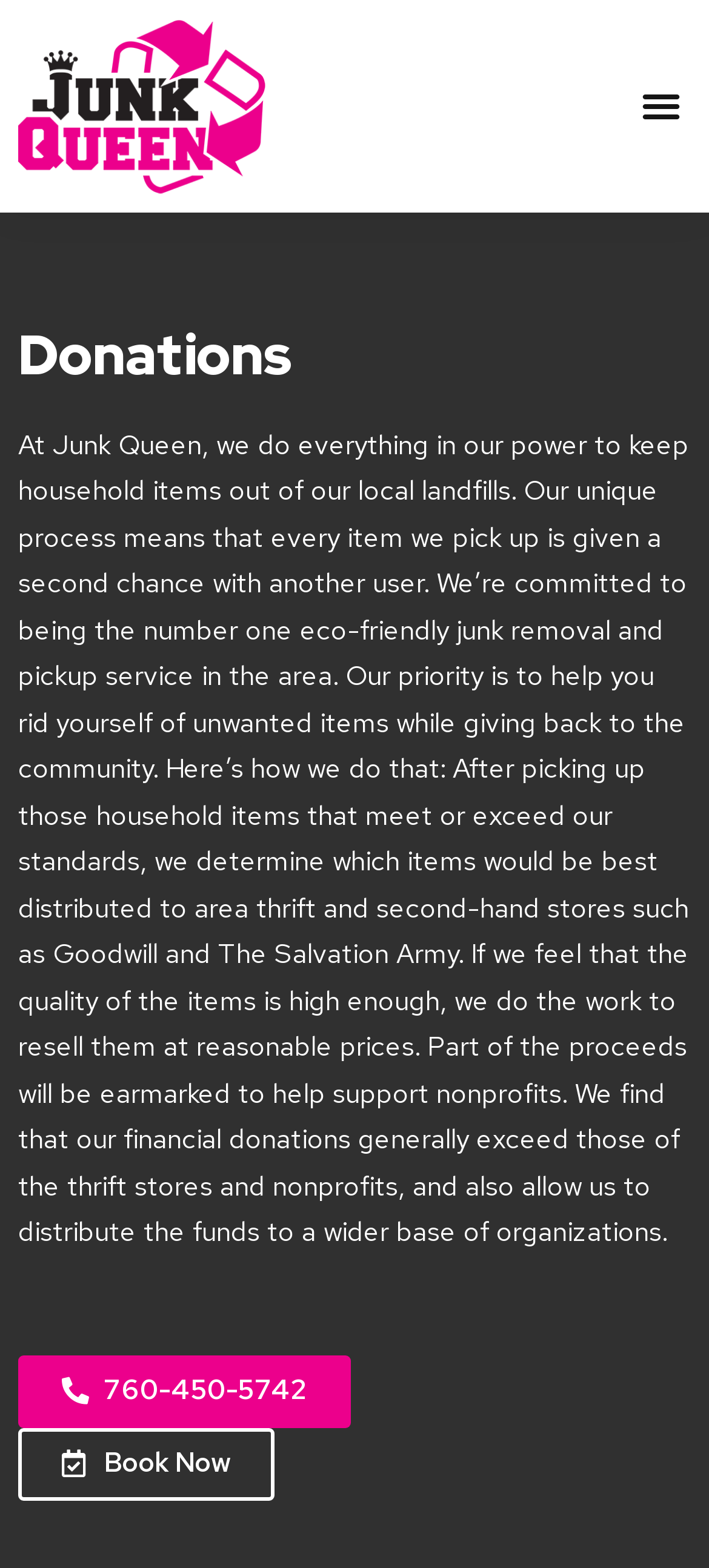What is the company's mission?
Look at the screenshot and give a one-word or phrase answer.

Eco-friendly junk removal